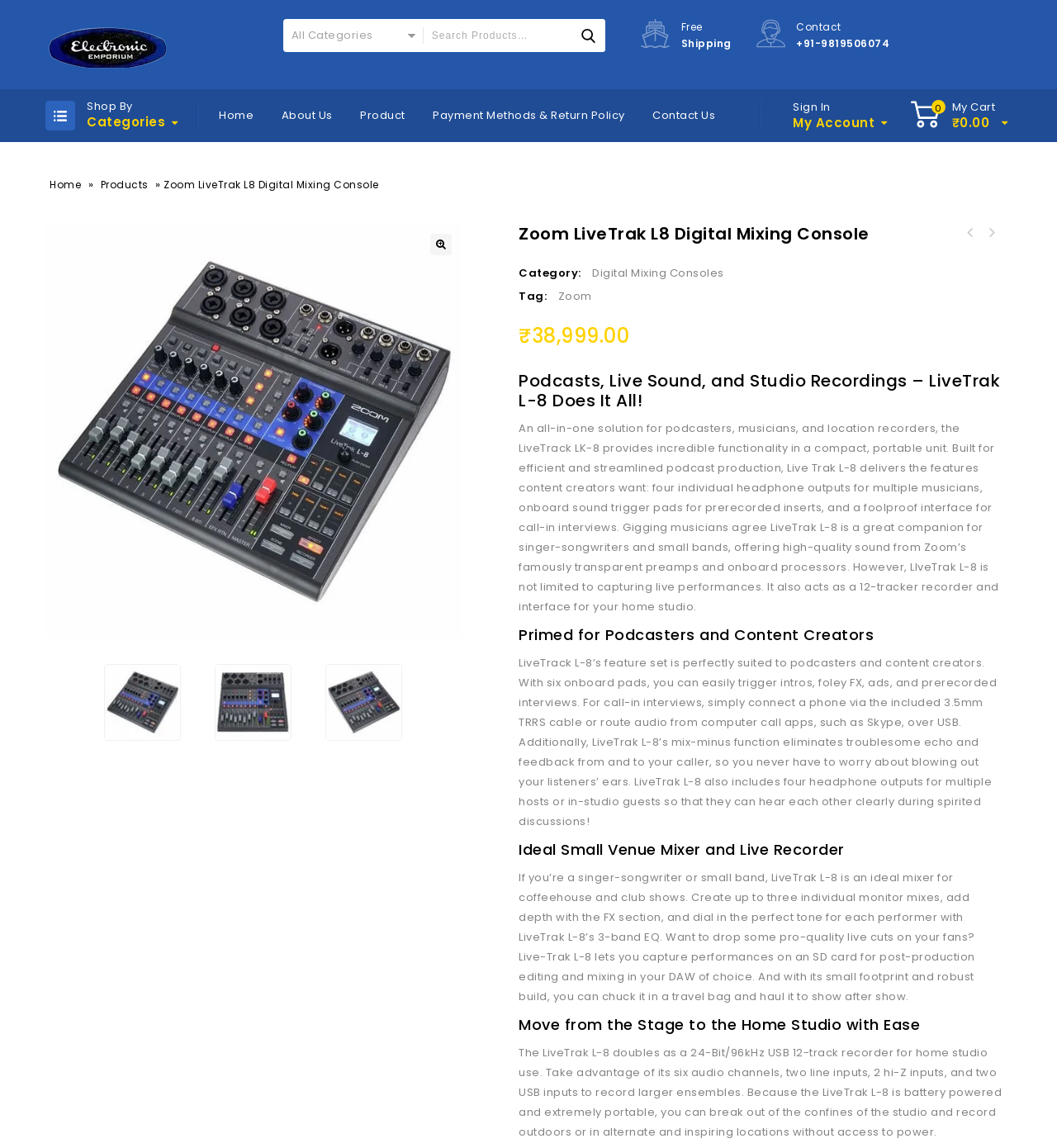Determine the bounding box coordinates for the area that needs to be clicked to fulfill this task: "Search for products". The coordinates must be given as four float numbers between 0 and 1, i.e., [left, top, right, bottom].

[0.401, 0.017, 0.572, 0.045]